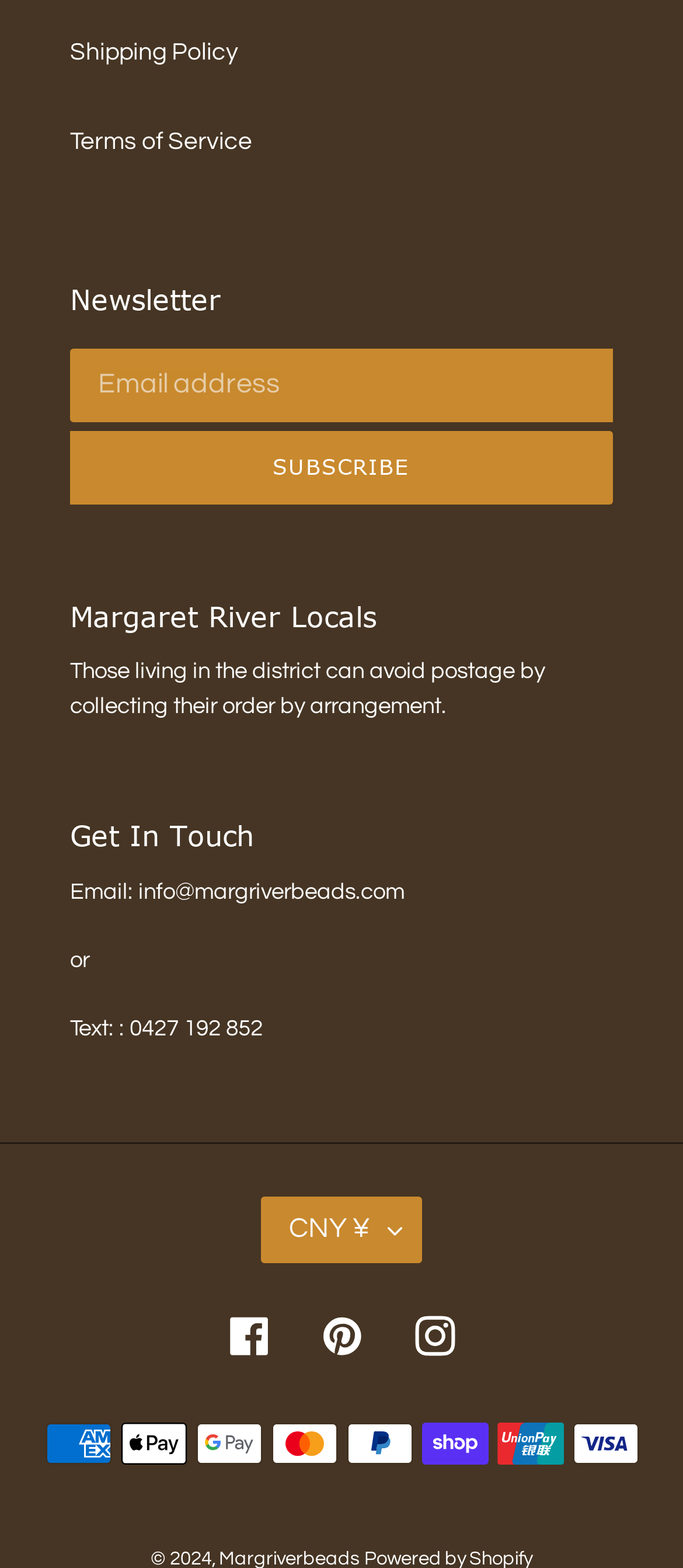Find the bounding box coordinates of the element I should click to carry out the following instruction: "Select CNY as currency".

[0.382, 0.764, 0.618, 0.805]